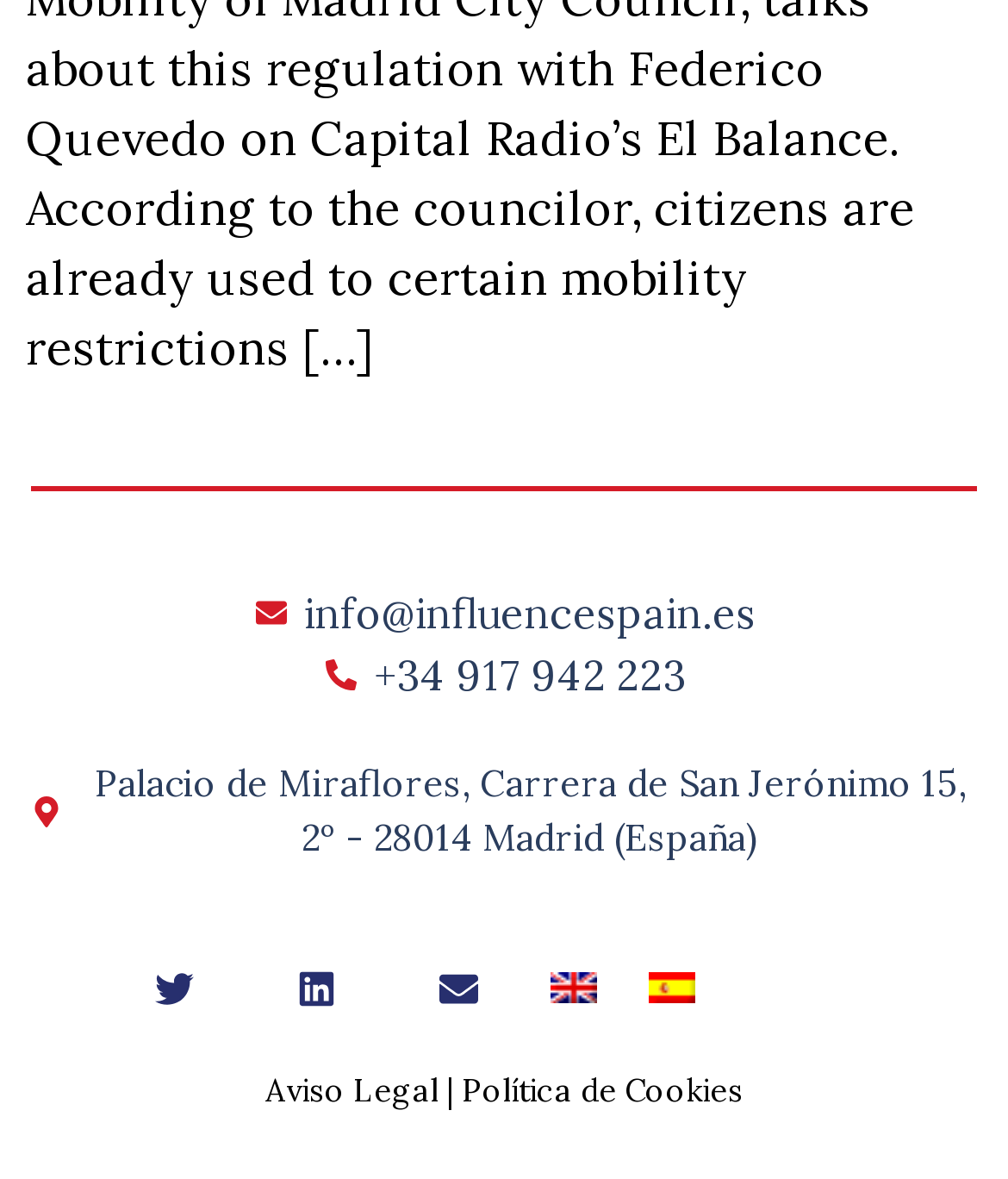Determine the bounding box coordinates of the region to click in order to accomplish the following instruction: "Visit Twitter". Provide the coordinates as four float numbers between 0 and 1, specifically [left, top, right, bottom].

[0.154, 0.822, 0.192, 0.855]